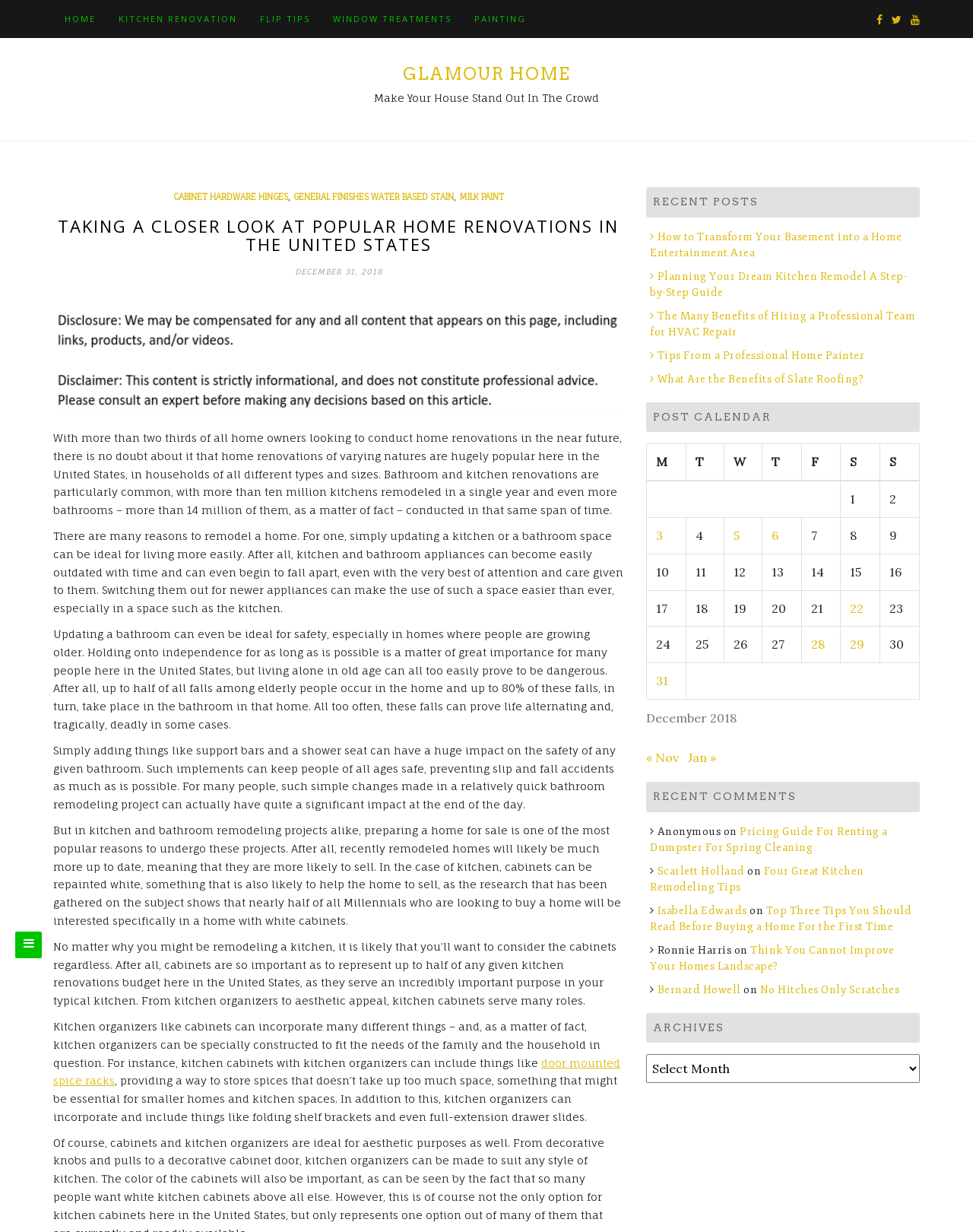Provide the bounding box coordinates of the area you need to click to execute the following instruction: "View the 'RECENT POSTS'".

[0.664, 0.152, 0.945, 0.176]